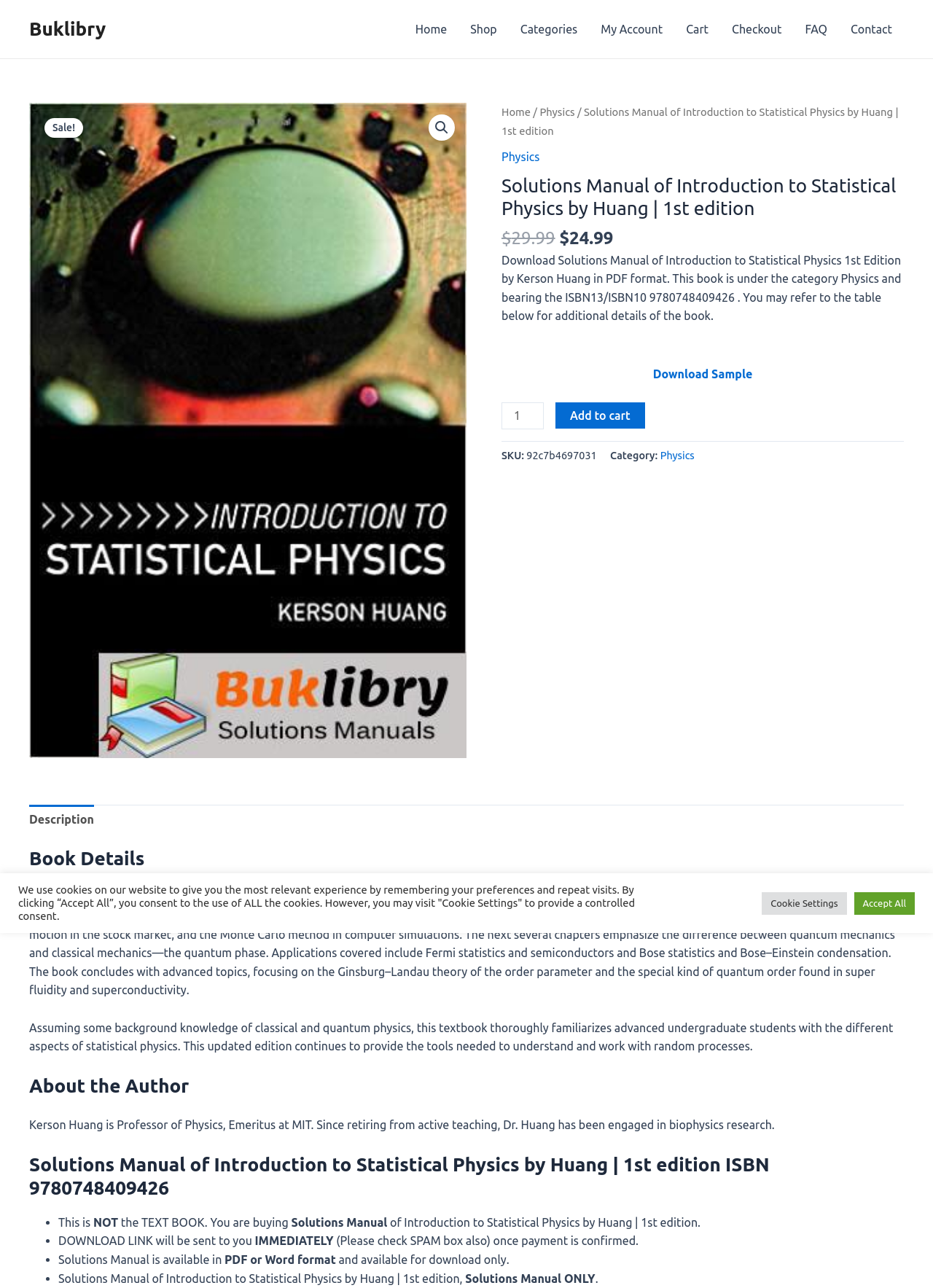Determine the bounding box coordinates of the clickable region to execute the instruction: "Click the 'Physics' link under 'Category'". The coordinates should be four float numbers between 0 and 1, denoted as [left, top, right, bottom].

[0.708, 0.349, 0.744, 0.358]